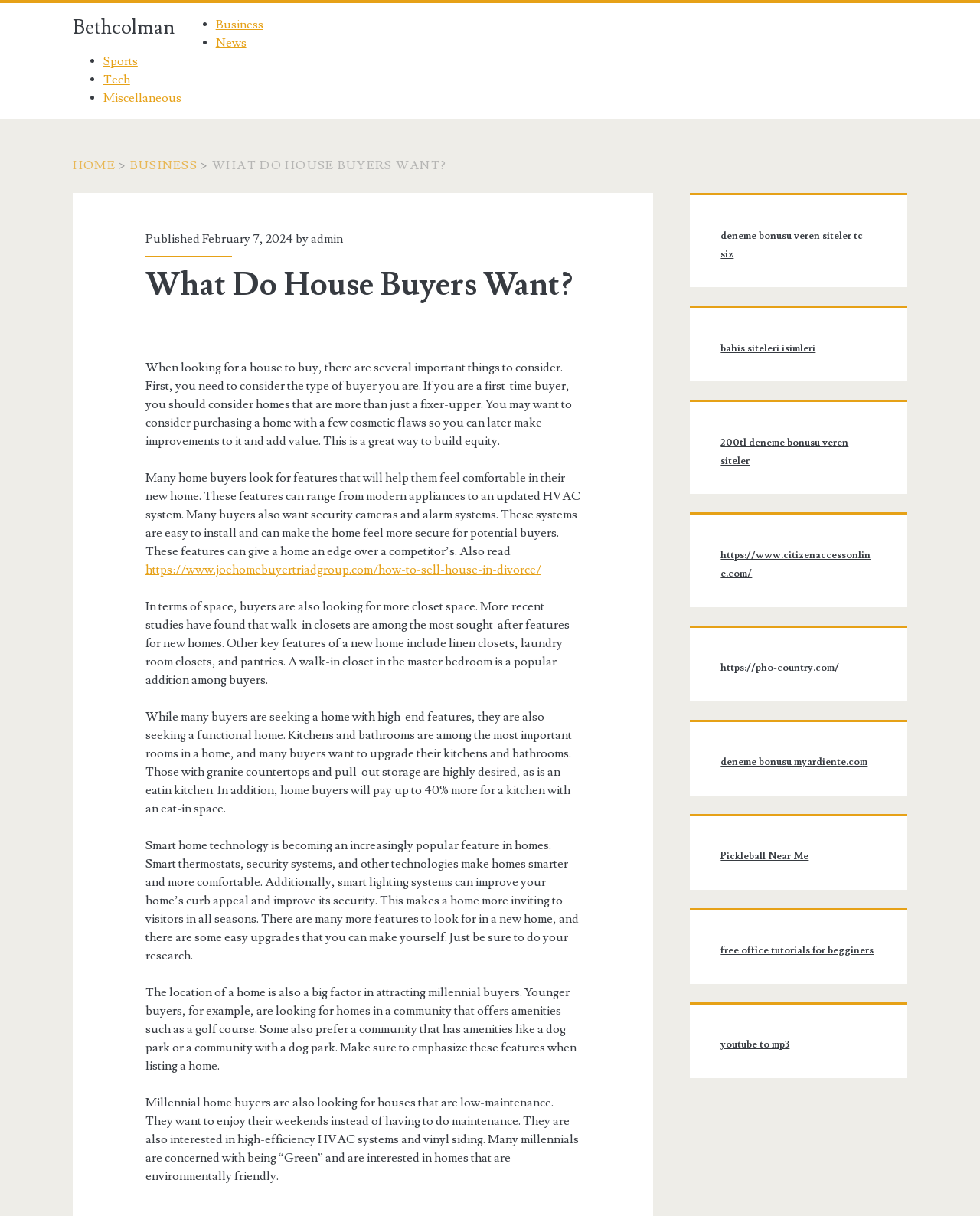Find the bounding box coordinates for the element described here: "Pickleball Near Me".

[0.735, 0.699, 0.825, 0.709]